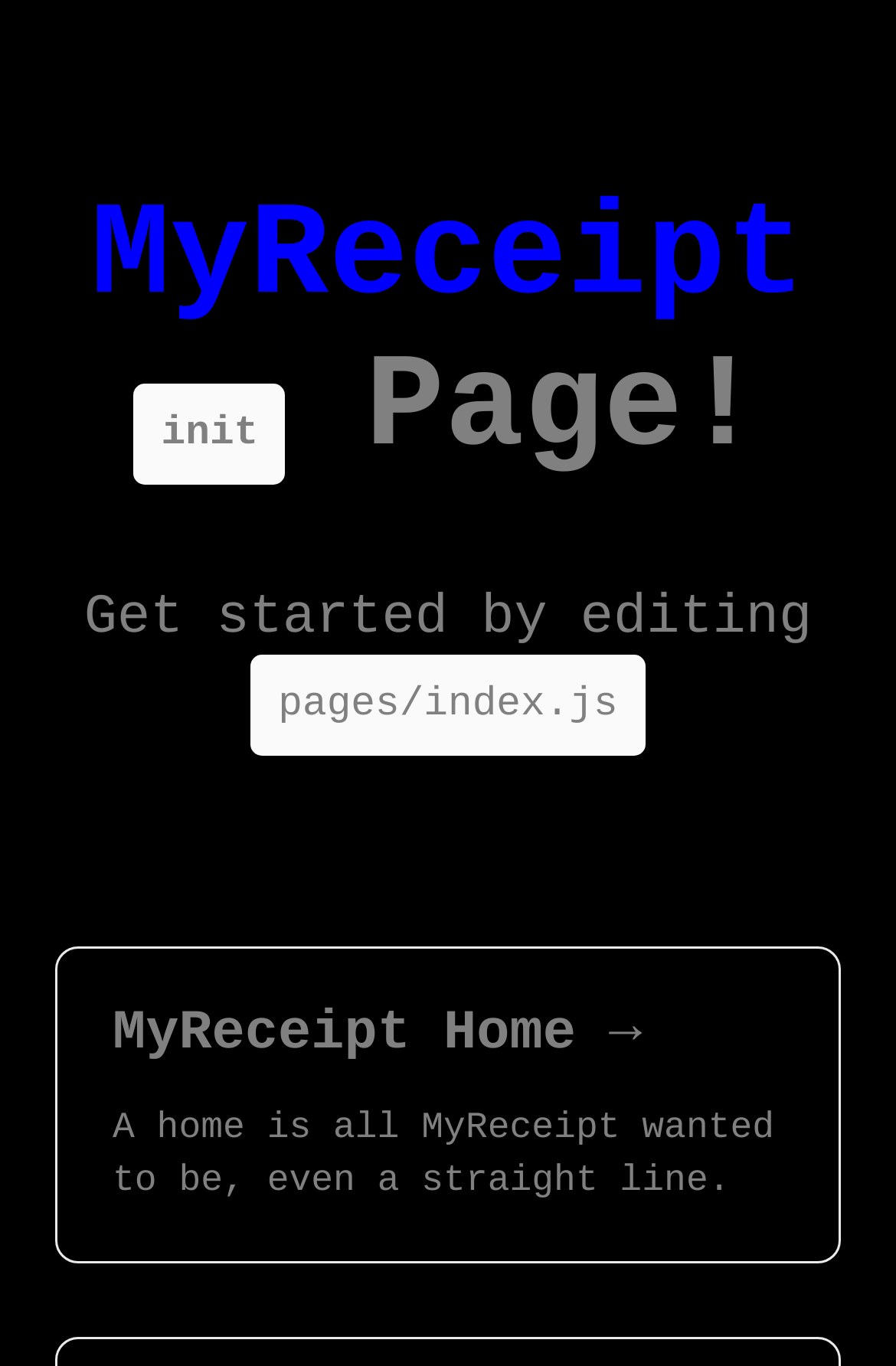Refer to the element description MyReceipt and identify the corresponding bounding box in the screenshot. Format the coordinates as (top-left x, top-left y, bottom-right x, bottom-right y) with values in the range of 0 to 1.

[0.1, 0.133, 0.9, 0.246]